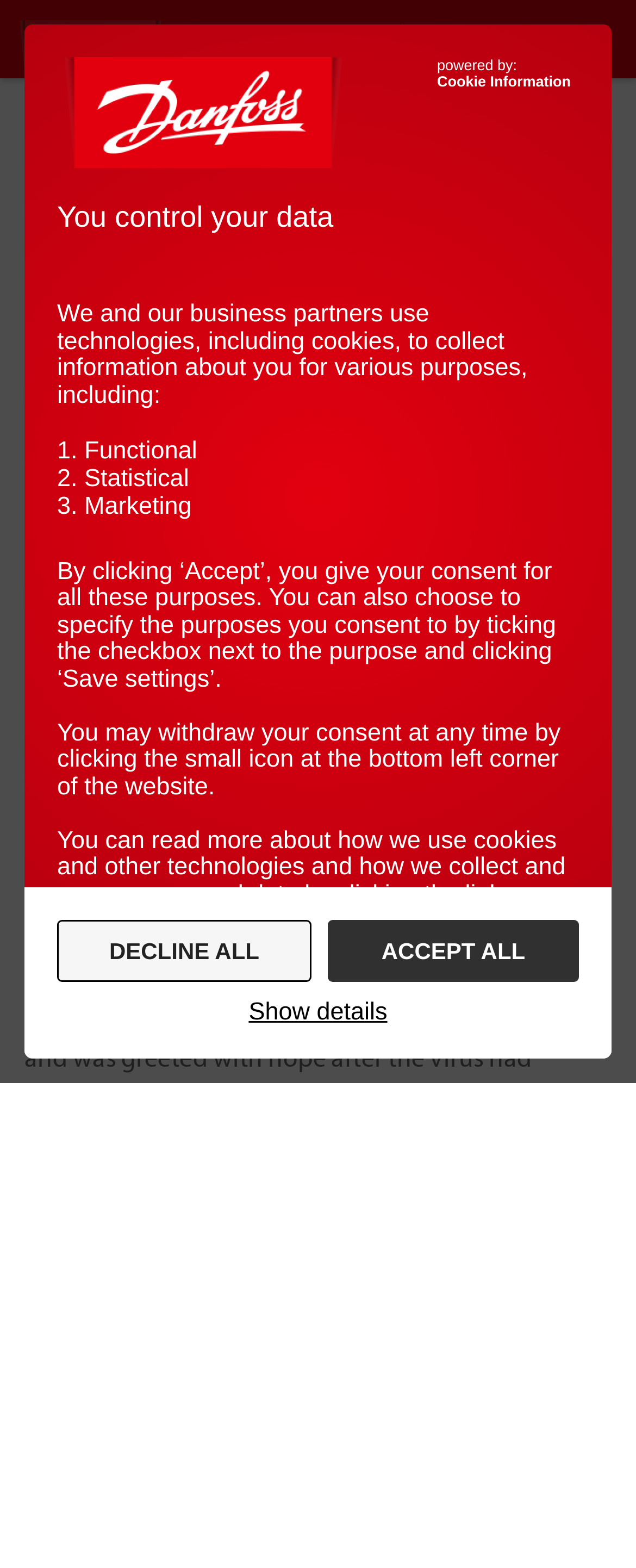Please identify the bounding box coordinates of the element on the webpage that should be clicked to follow this instruction: "Click the 'Home page' link". The bounding box coordinates should be given as four float numbers between 0 and 1, formatted as [left, top, right, bottom].

[0.038, 0.075, 0.192, 0.1]